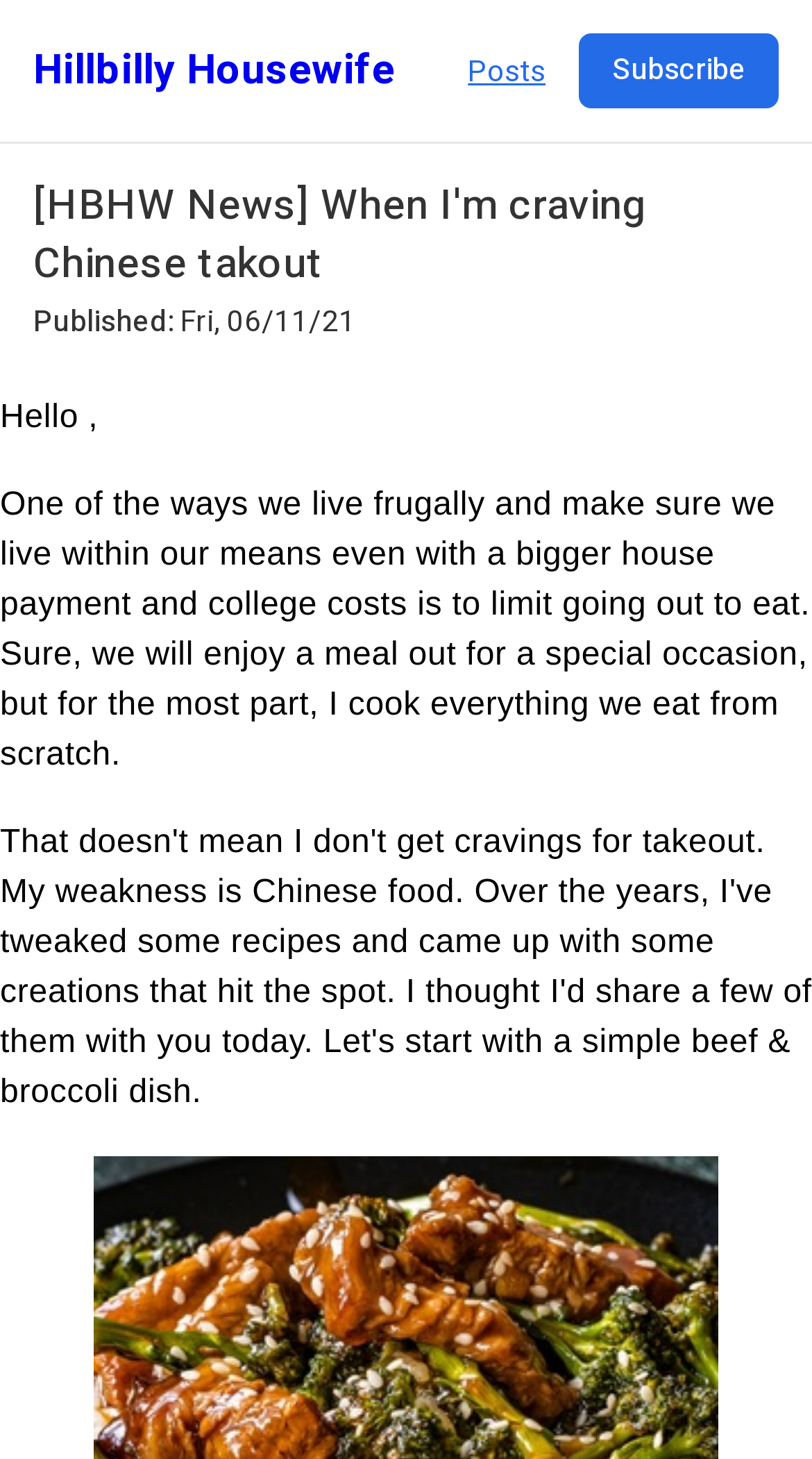How can I stay updated with the website?
Please provide a comprehensive answer based on the information in the image.

I found the answer by noticing the button element with the text 'Subscribe' which suggests that users can subscribe to the website to stay updated with new content.